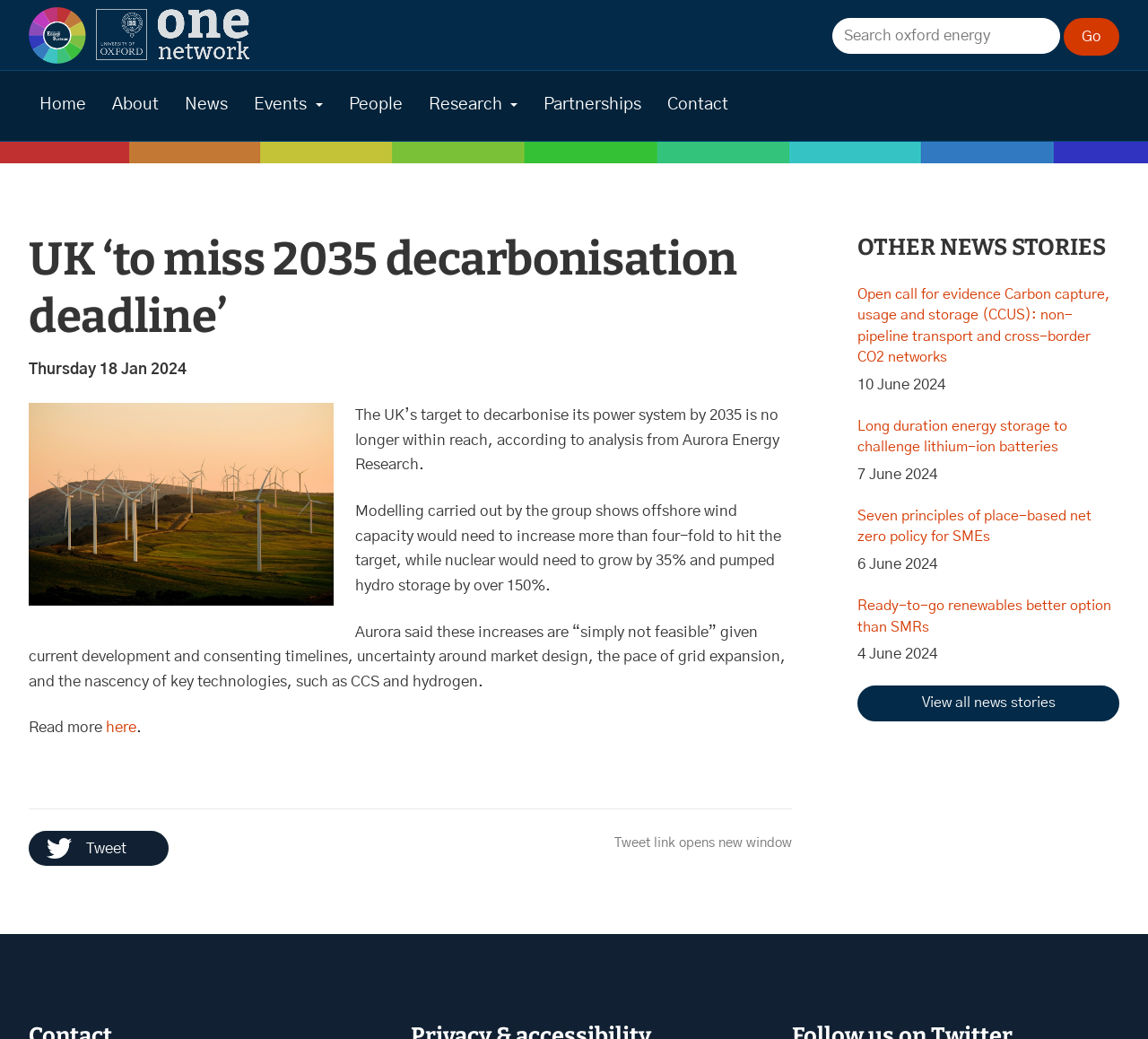Identify the bounding box coordinates of the region that needs to be clicked to carry out this instruction: "Read more about UK decarbonisation deadline". Provide these coordinates as four float numbers ranging from 0 to 1, i.e., [left, top, right, bottom].

[0.092, 0.693, 0.119, 0.708]